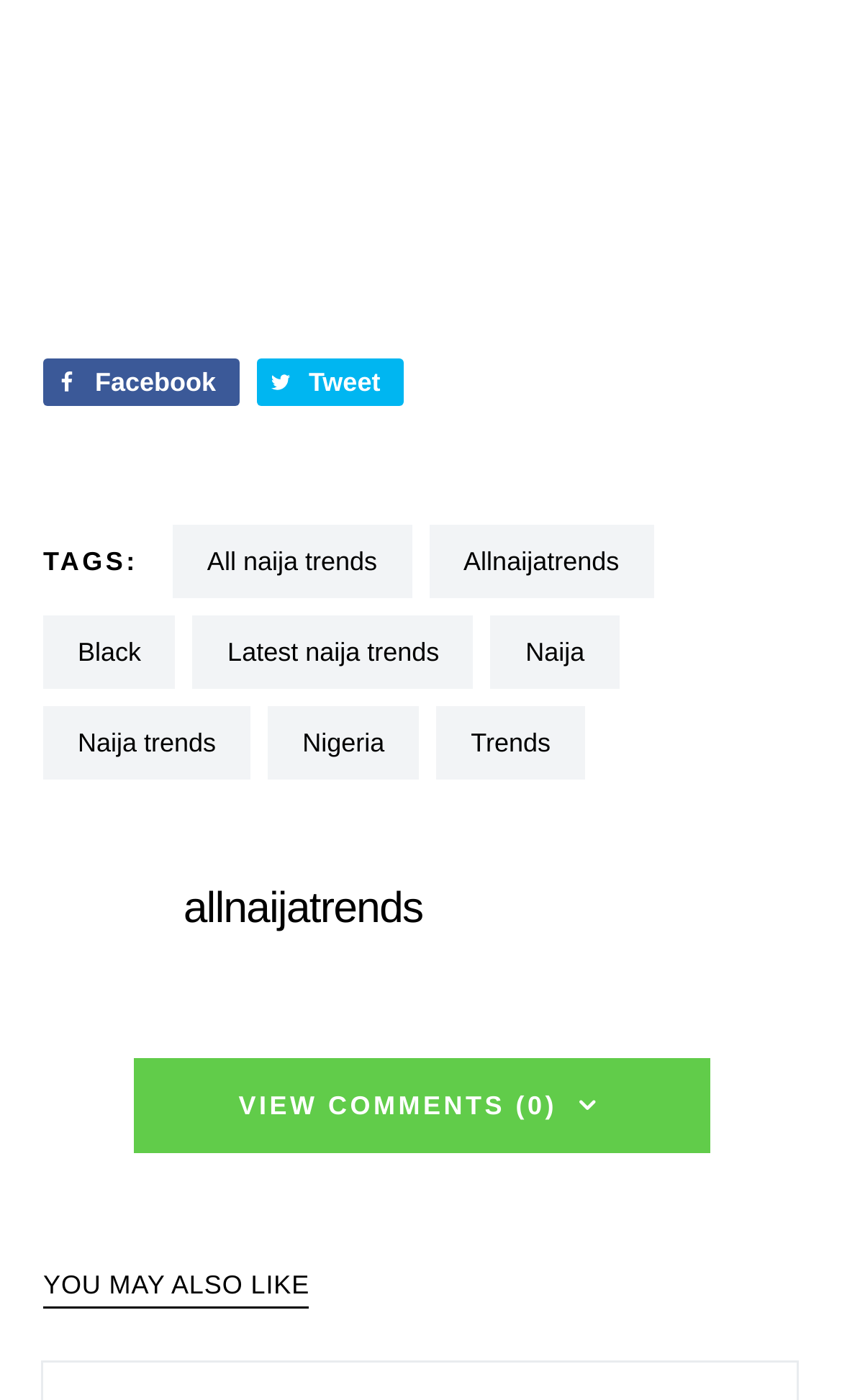What is the first social media platform mentioned?
Based on the screenshot, give a detailed explanation to answer the question.

The first social media platform mentioned is Facebook, which is indicated by the link 'Facebook' with an image icon, located at the top-left corner of the webpage.